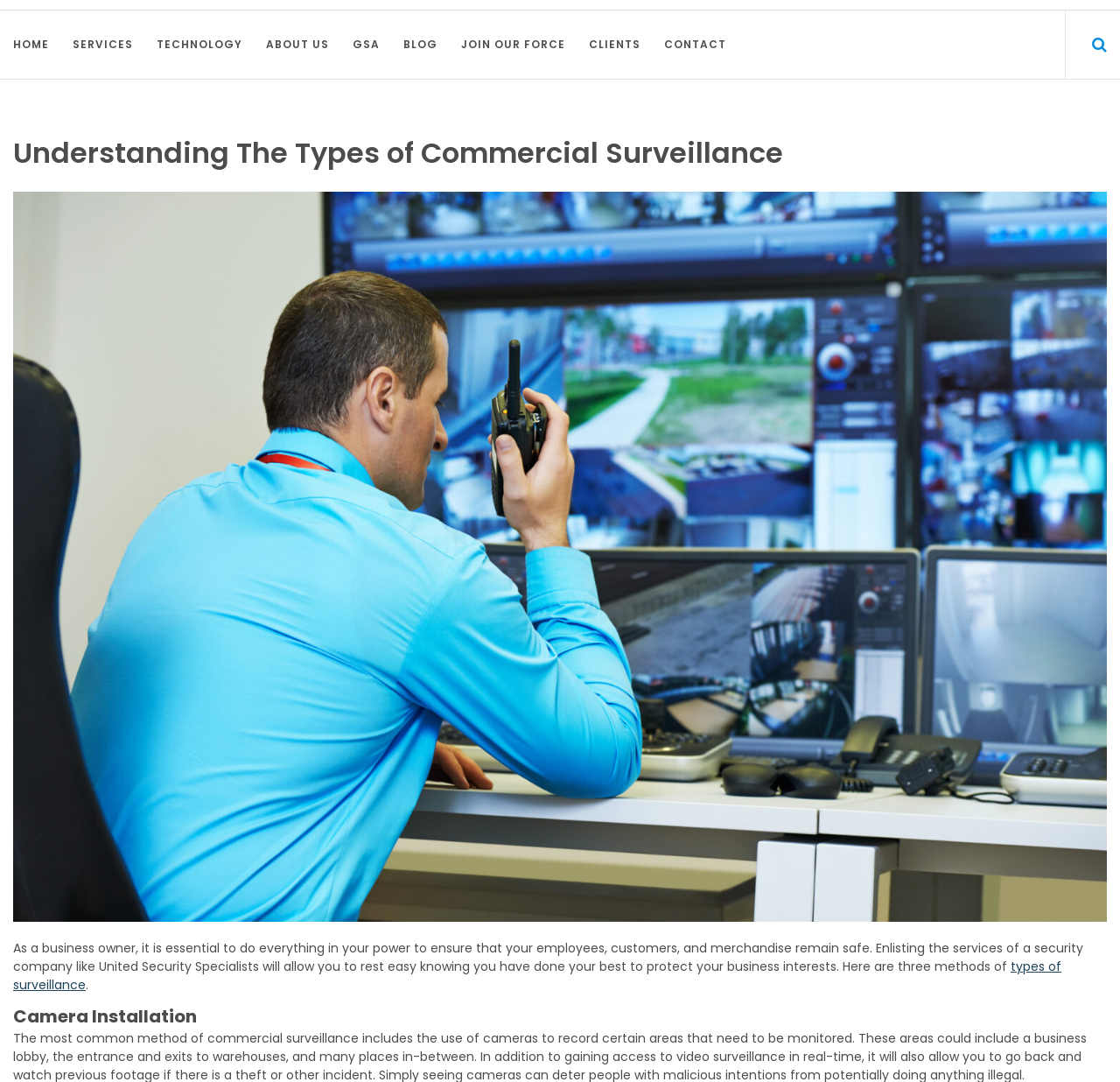Please identify the bounding box coordinates of the clickable region that I should interact with to perform the following instruction: "read more about types of surveillance". The coordinates should be expressed as four float numbers between 0 and 1, i.e., [left, top, right, bottom].

[0.012, 0.885, 0.948, 0.918]